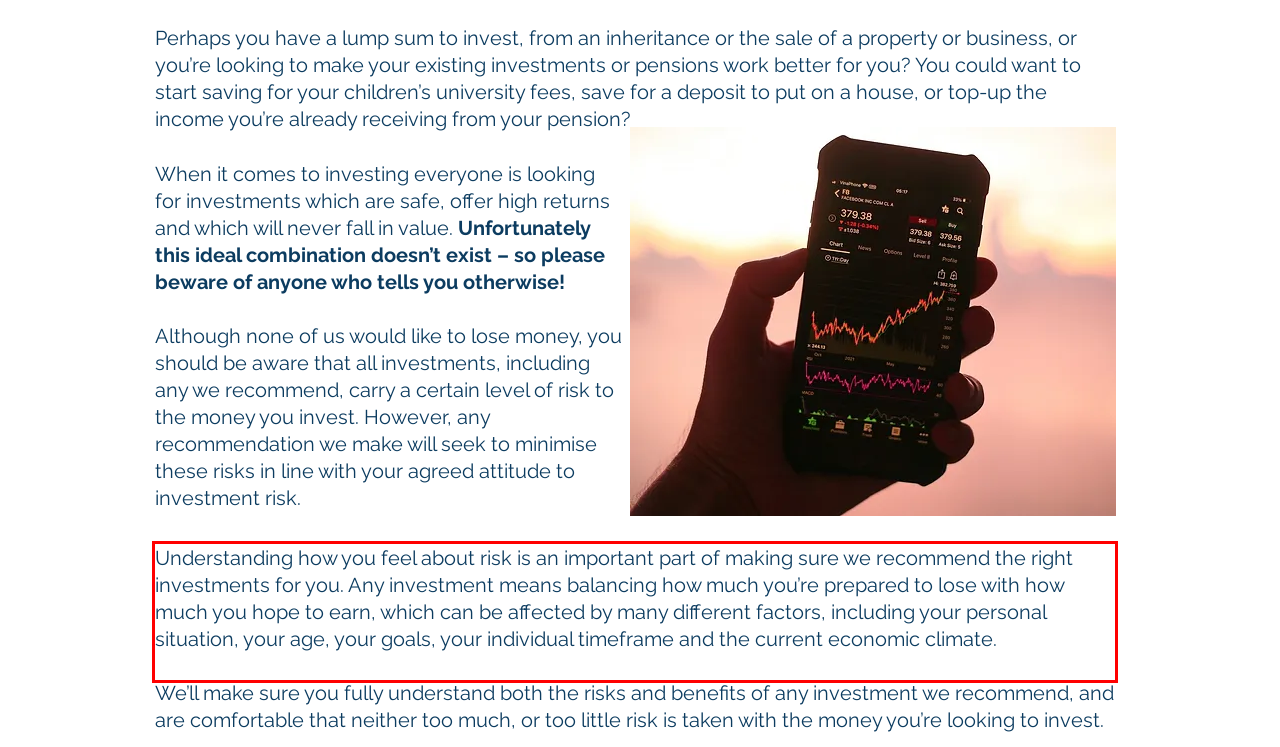You are given a webpage screenshot with a red bounding box around a UI element. Extract and generate the text inside this red bounding box.

Understanding how you feel about risk is an important part of making sure we recommend the right investments for you. Any investment means balancing how much you’re prepared to lose with how much you hope to earn, which can be affected by many different factors, including your personal situation, your age, your goals, your individual timeframe and the current economic climate.